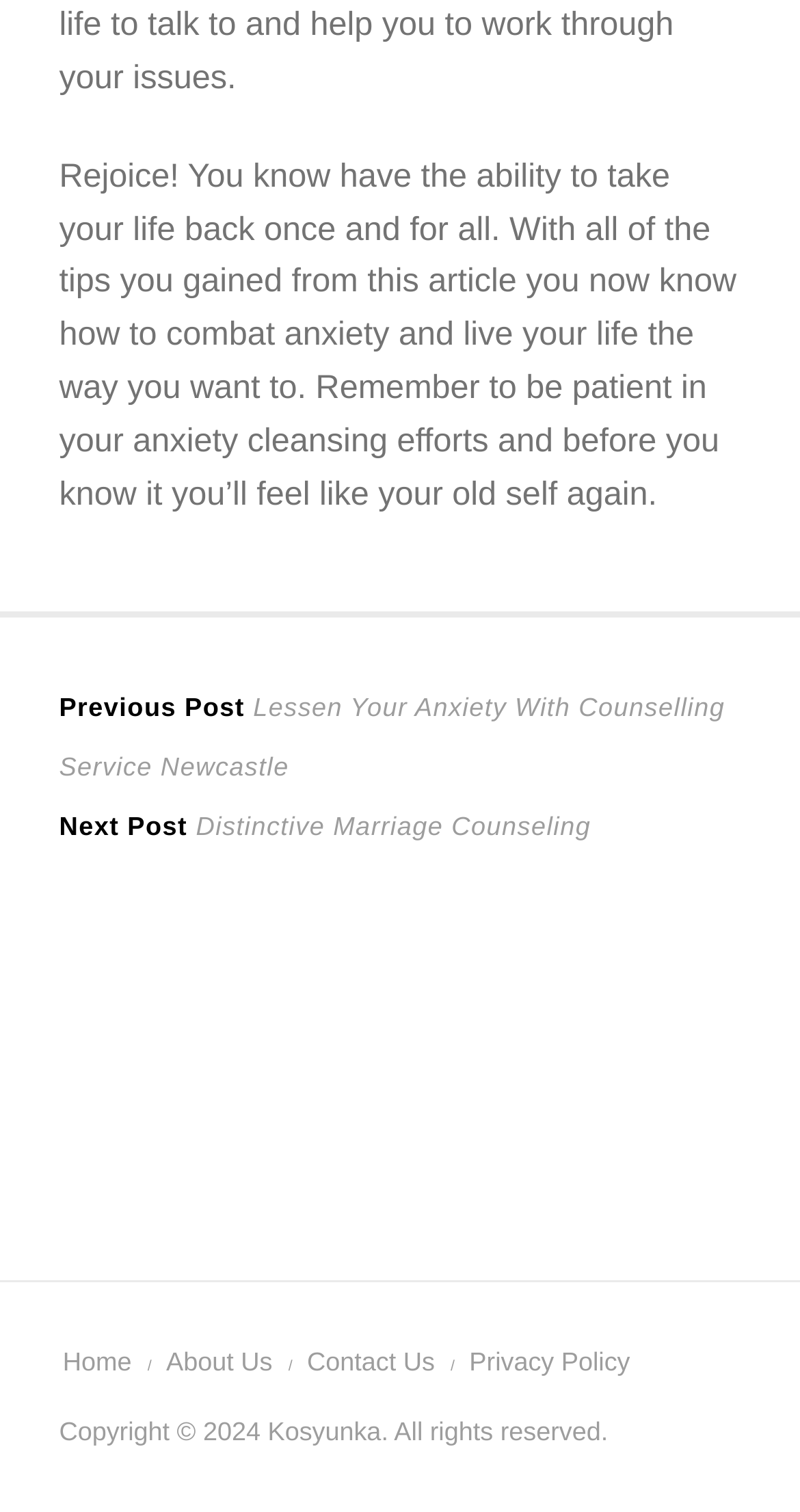What is the copyright year?
Refer to the screenshot and answer in one word or phrase.

2024